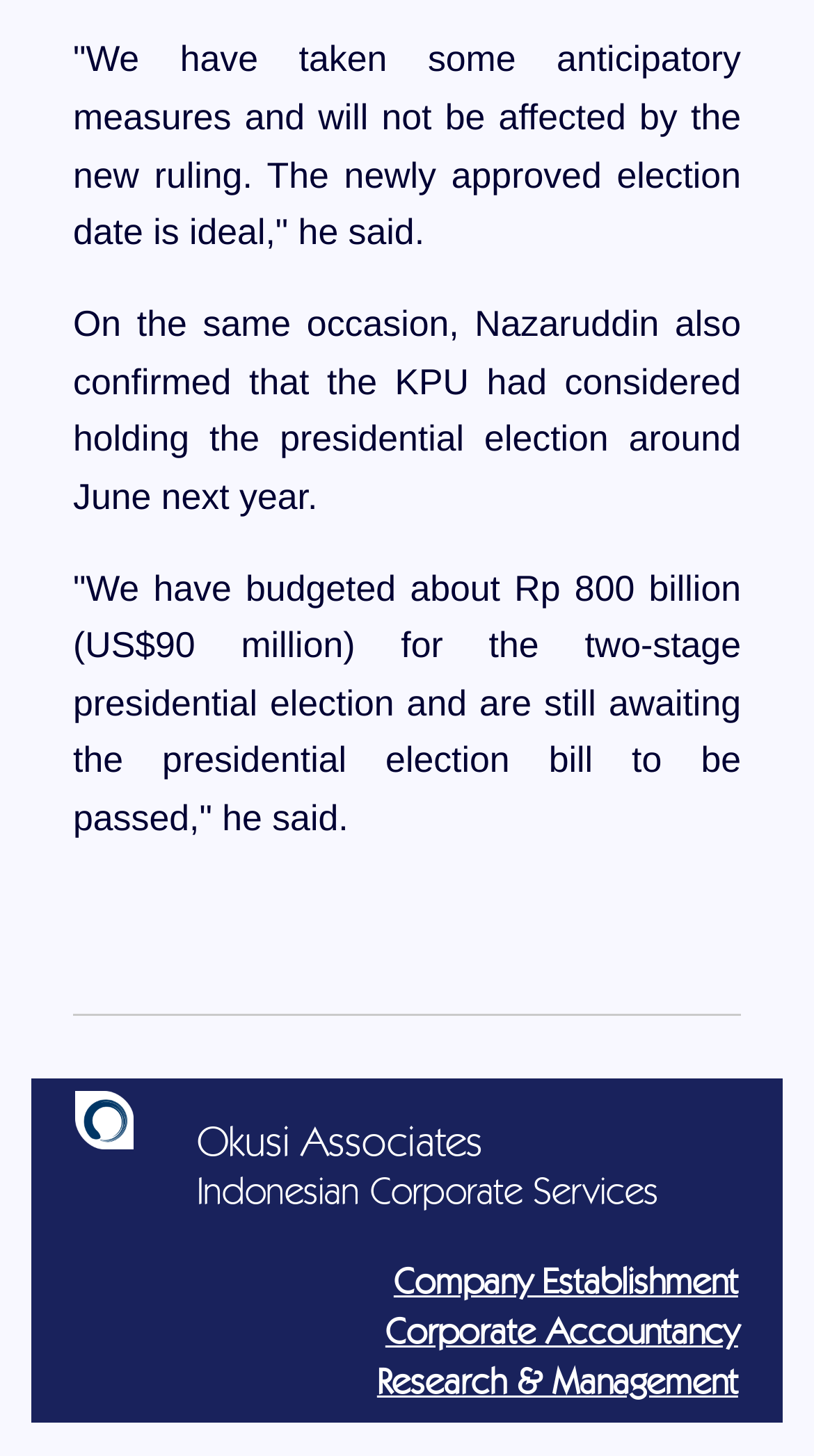How many StaticText elements are available on the webpage?
Based on the screenshot, provide your answer in one word or phrase.

3